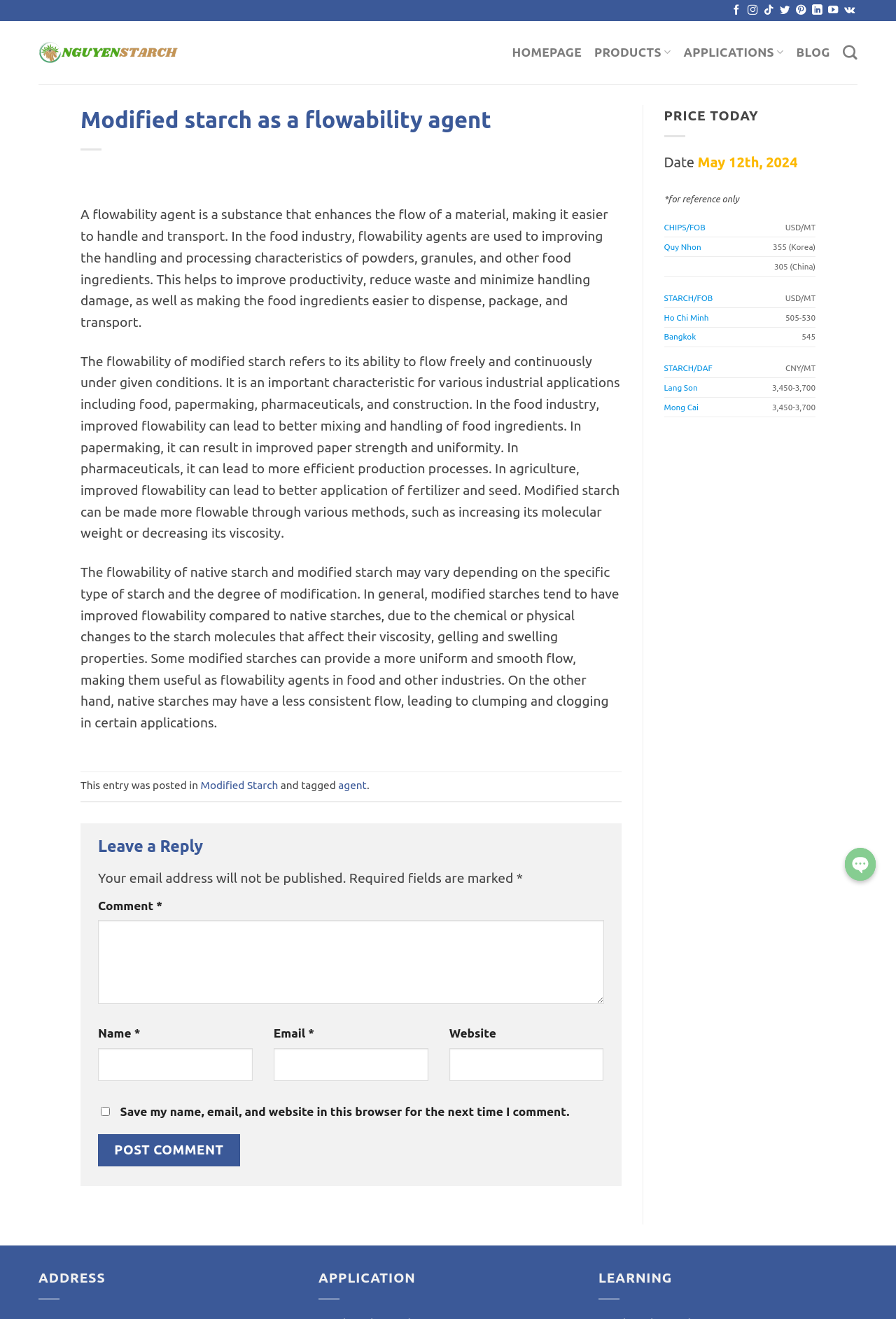Using the element description: "aria-label="Viber"", determine the bounding box coordinates. The coordinates should be in the format [left, top, right, bottom], with values between 0 and 1.

[0.943, 0.643, 0.977, 0.666]